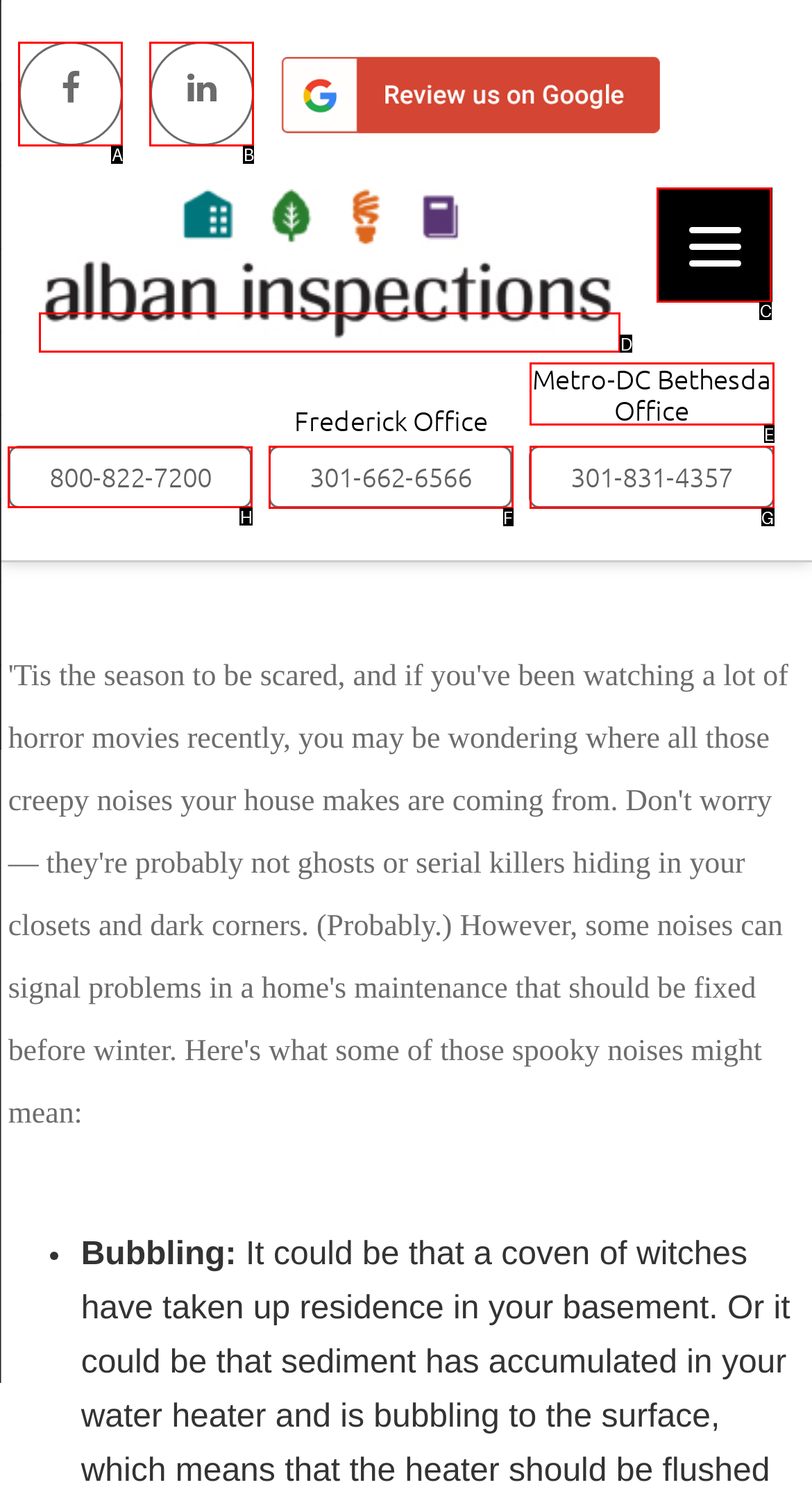Point out the letter of the HTML element you should click on to execute the task: Click the phone number 800-822-7200
Reply with the letter from the given options.

H